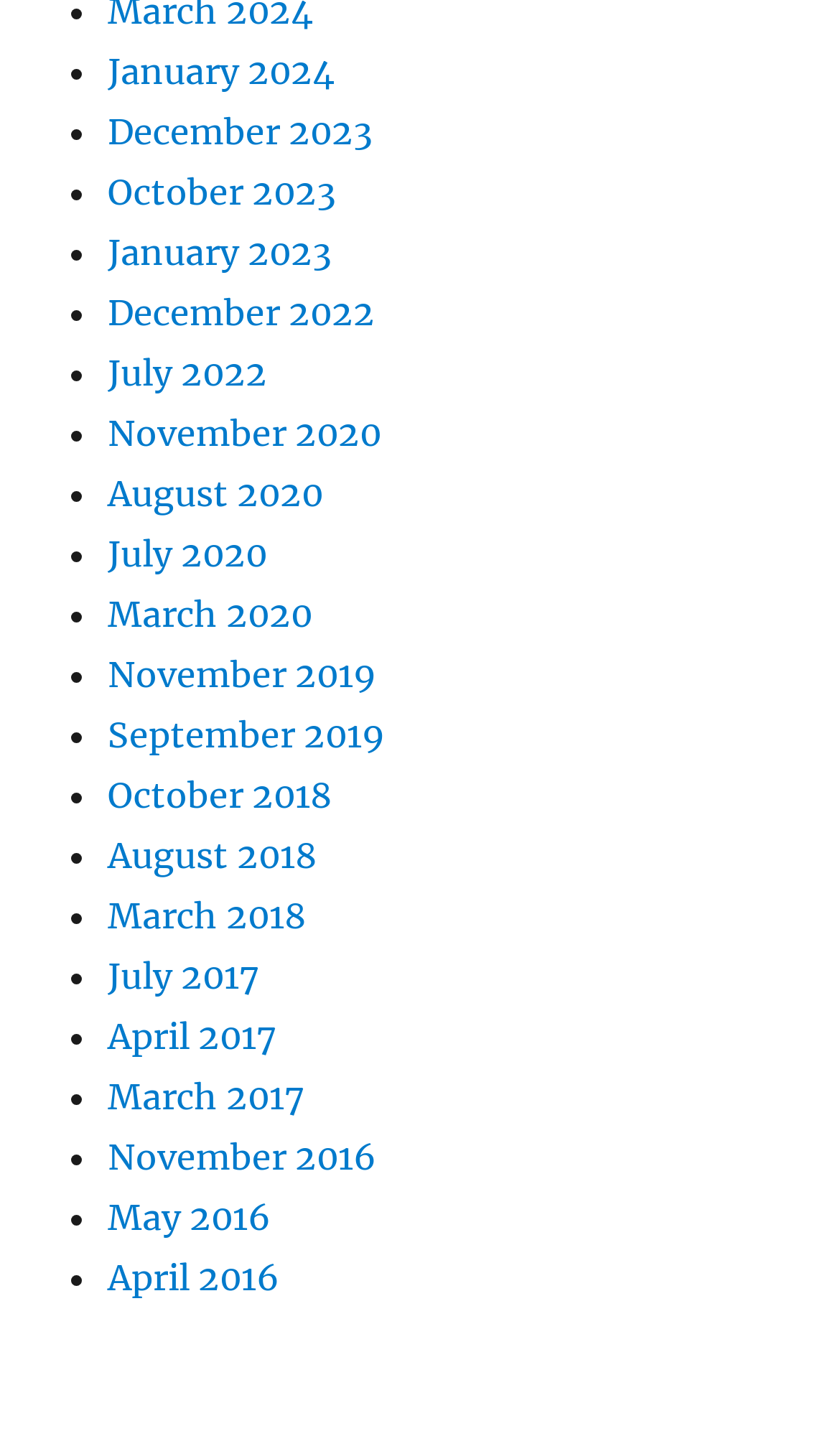Identify the bounding box coordinates of the clickable region necessary to fulfill the following instruction: "View October 2023". The bounding box coordinates should be four float numbers between 0 and 1, i.e., [left, top, right, bottom].

[0.128, 0.118, 0.4, 0.148]